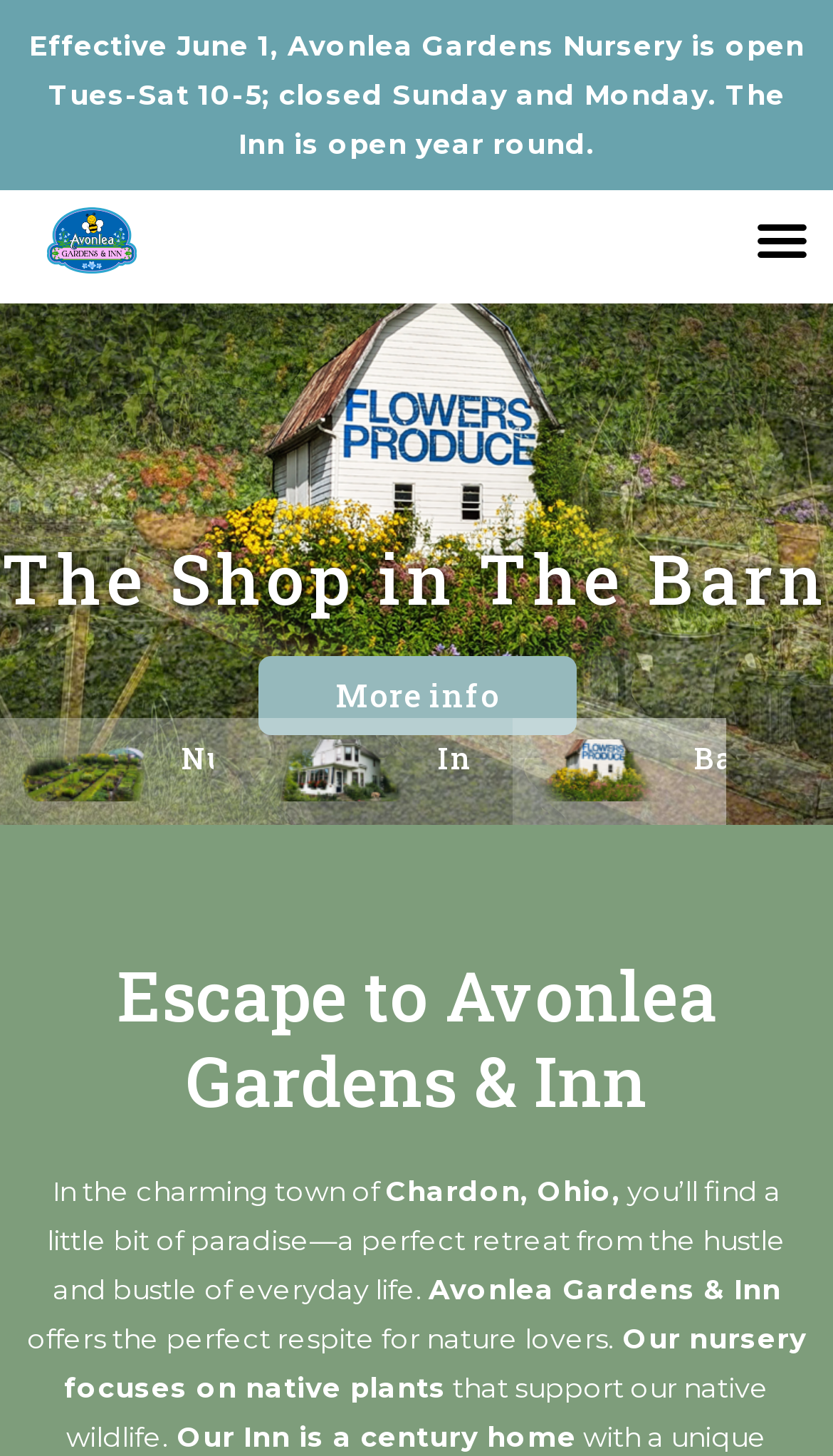What is the Inn's availability?
Please provide a single word or phrase answer based on the image.

Open year round